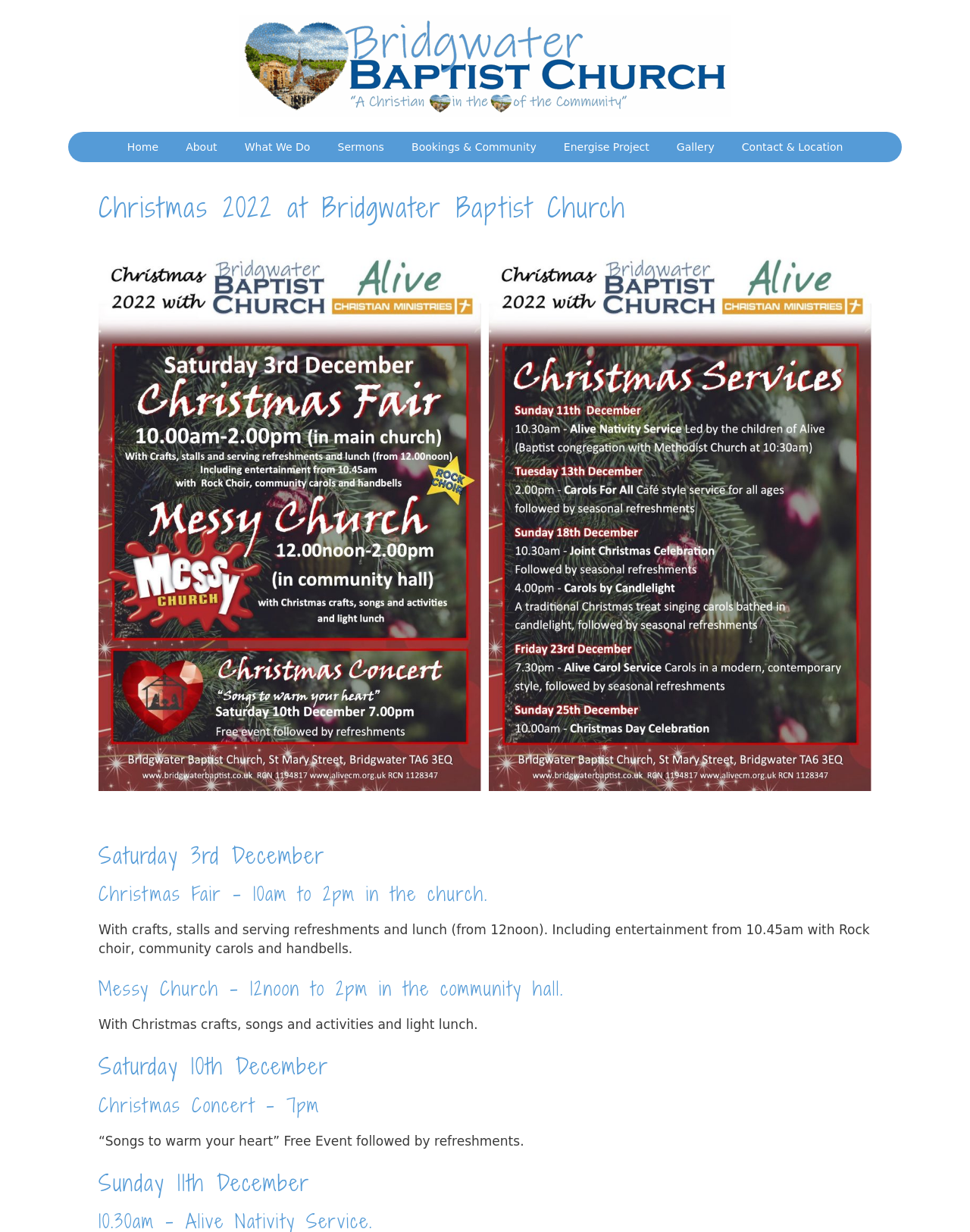Explain the webpage's layout and main content in detail.

The webpage is about Christmas events at Bridgwater Baptist Church. At the top, there is a banner with the church's logo and name. Below the banner, there is a navigation menu with 9 links: Home, About, What We Do, Sermons, Bookings & Community, Energise Project, Gallery, and Contact & Location.

The main content of the page is divided into sections, each with a heading indicating the date of the event. On Saturday, 3rd December, there is a Christmas Fair from 10am to 2pm in the church, featuring crafts, stalls, refreshments, and lunch, as well as entertainment from 10.45am. Alongside the fair, there is a Messy Church event from 12noon to 2pm in the community hall, with Christmas crafts, songs, and activities, and a light lunch.

On Saturday, 10th December, there is a Christmas Concert at 7pm, featuring "Songs to warm your heart", followed by refreshments. This is a free event.

On Sunday, 11th December, there is another event, but the details are not specified.

Throughout the page, there are two images, one on the left and one on the right, which can be displayed in a lightbox when clicked.